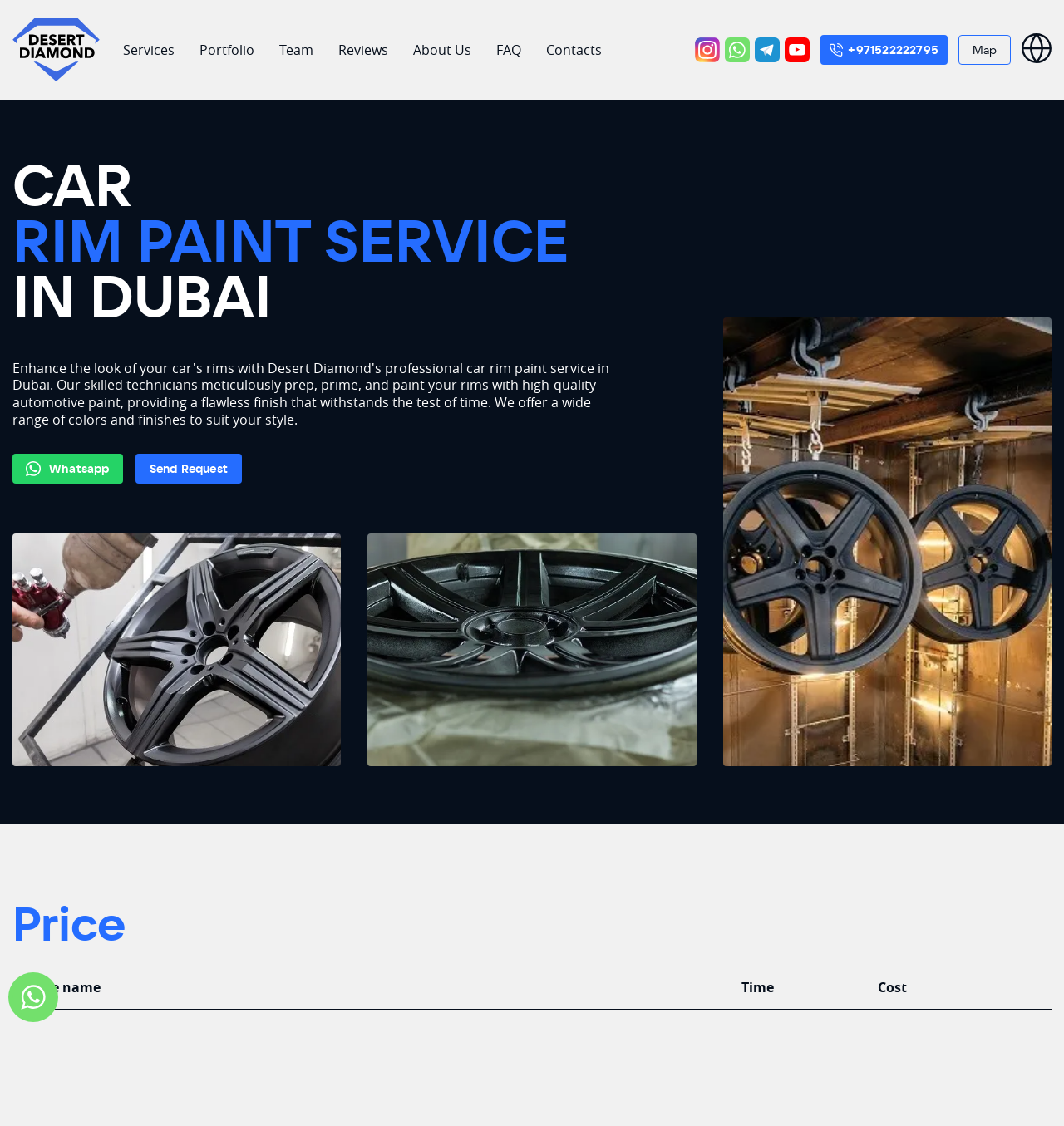How many navigation links are there?
Please provide a detailed answer to the question.

I counted the number of navigation links by looking at the links 'Services', 'Portfolio', 'Team', 'Reviews', 'About Us', 'FAQ', and 'Contacts'.